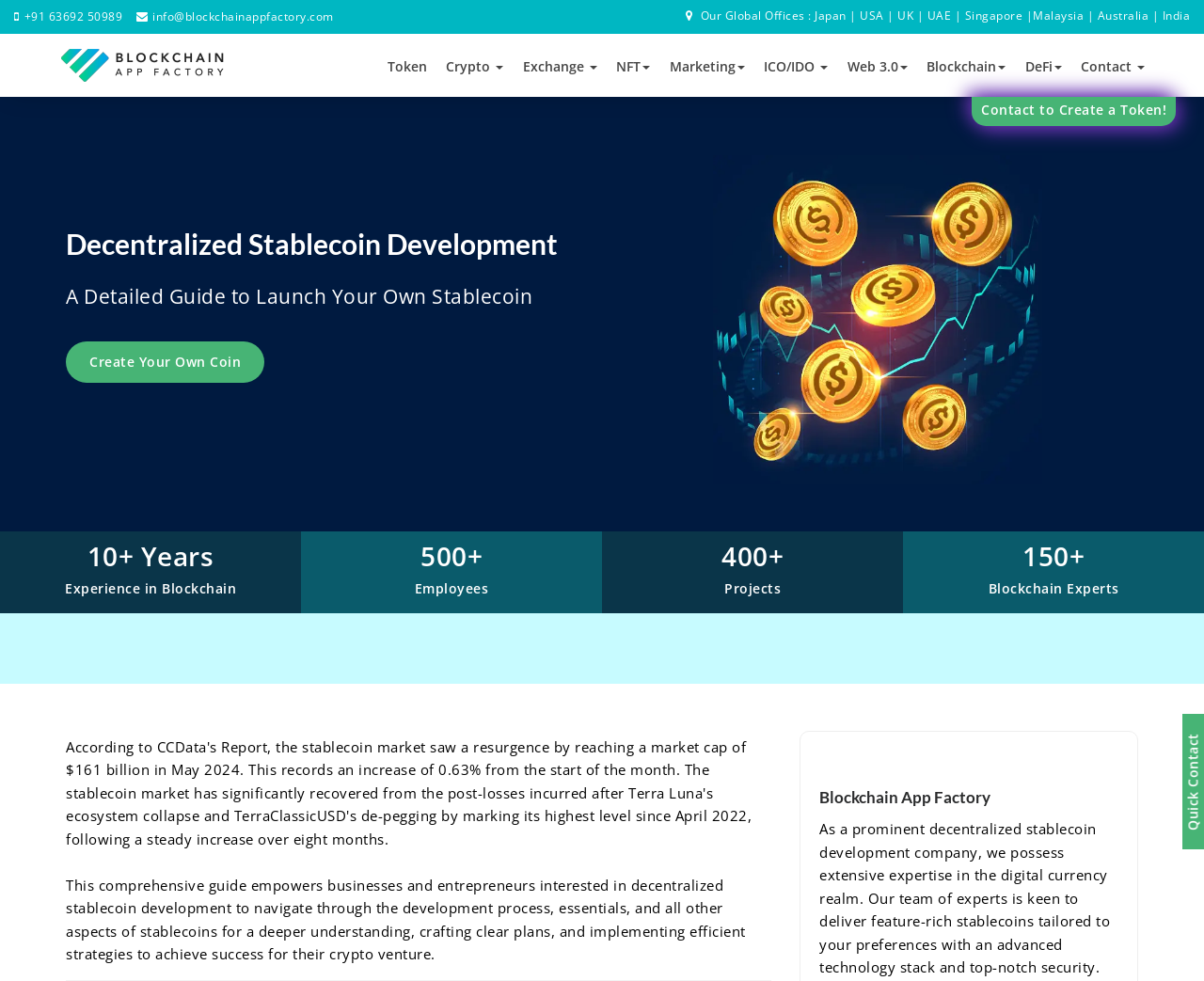What is the company's experience in blockchain?
Answer with a single word or phrase by referring to the visual content.

10+ Years